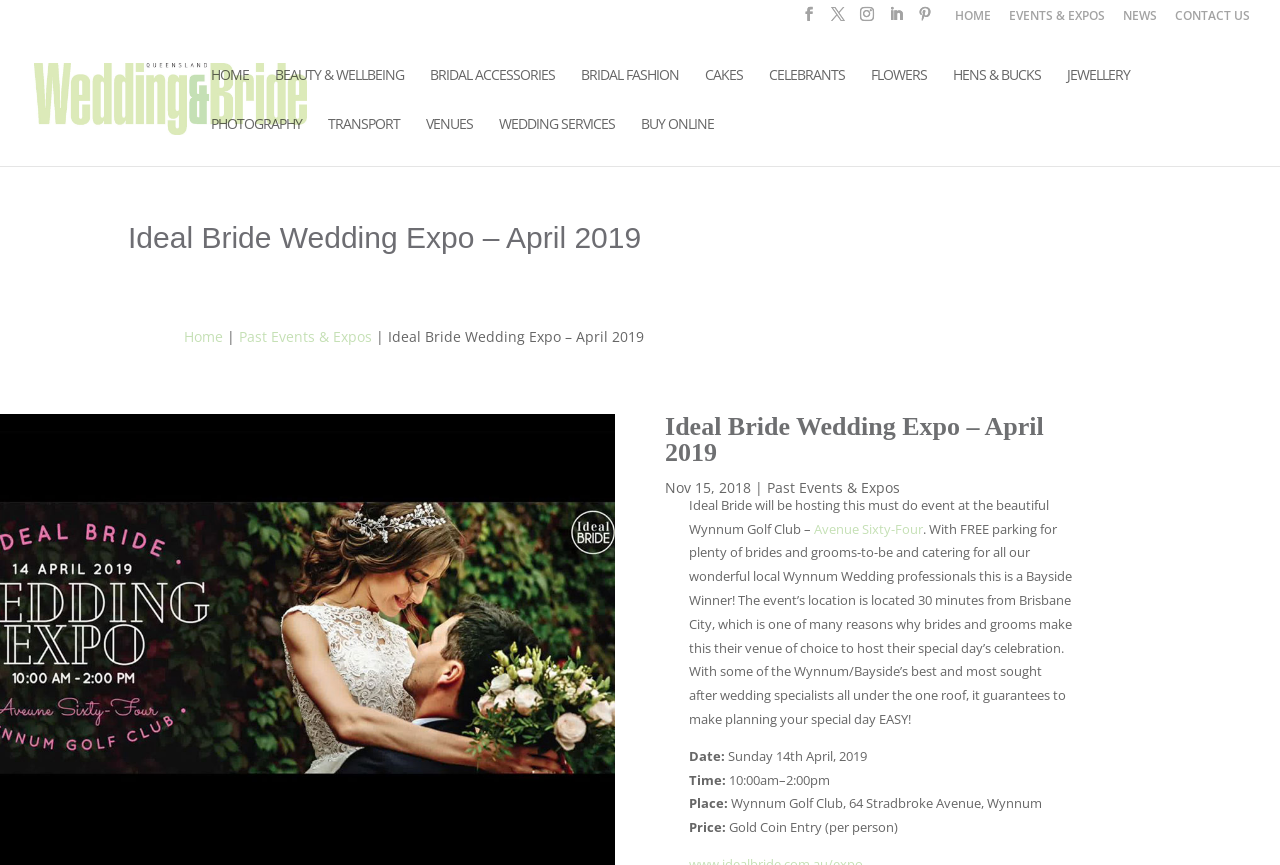Determine the bounding box coordinates of the clickable region to carry out the instruction: "Go to EVENTS & EXPOS".

[0.788, 0.012, 0.863, 0.036]